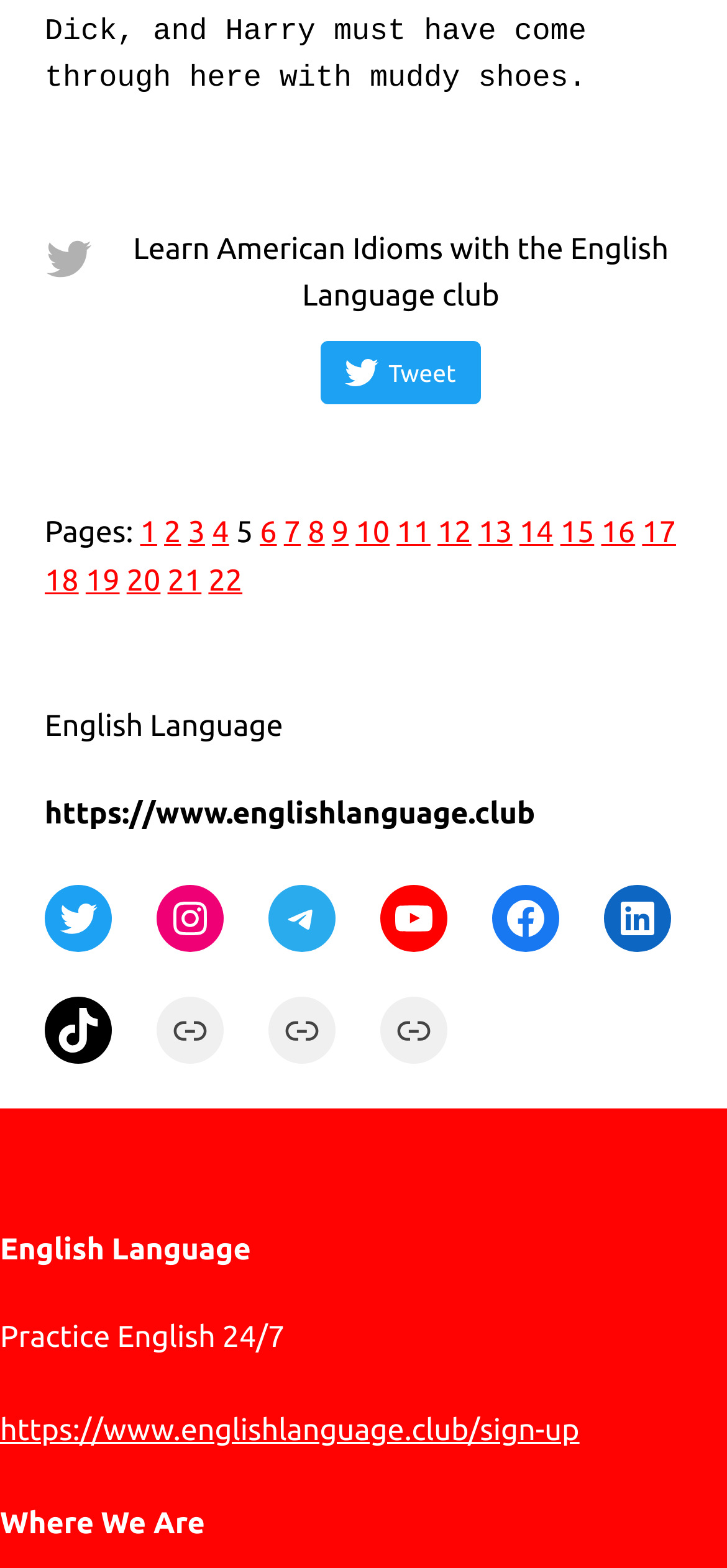Using the format (top-left x, top-left y, bottom-right x, bottom-right y), provide the bounding box coordinates for the described UI element. All values should be floating point numbers between 0 and 1: English Language

[0.0, 0.786, 0.345, 0.808]